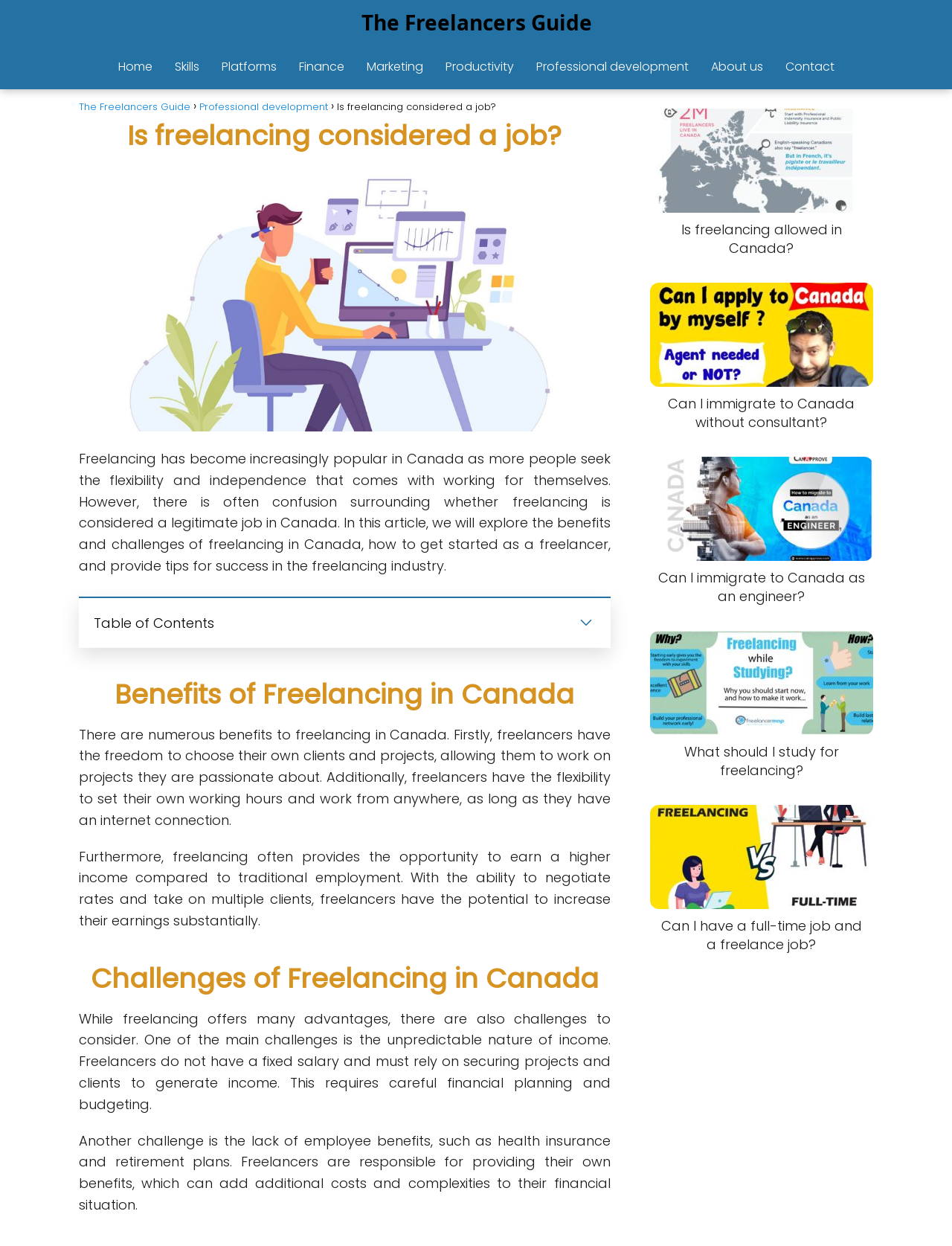Reply to the question with a single word or phrase:
What type of content is presented in the section below the 'Table of Contents'?

Related articles